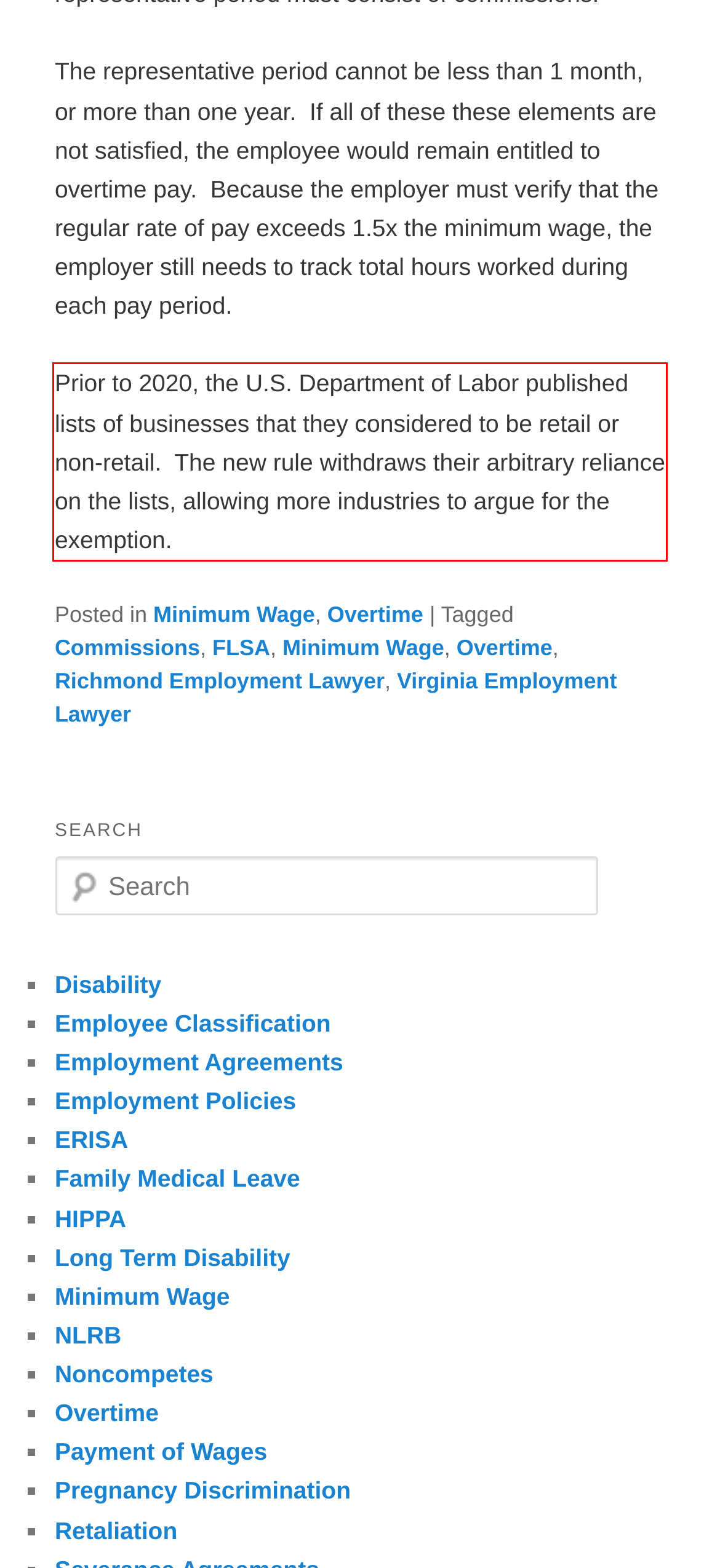Given a webpage screenshot, locate the red bounding box and extract the text content found inside it.

Prior to 2020, the U.S. Department of Labor published lists of businesses that they considered to be retail or non-retail. The new rule withdraws their arbitrary reliance on the lists, allowing more industries to argue for the exemption.